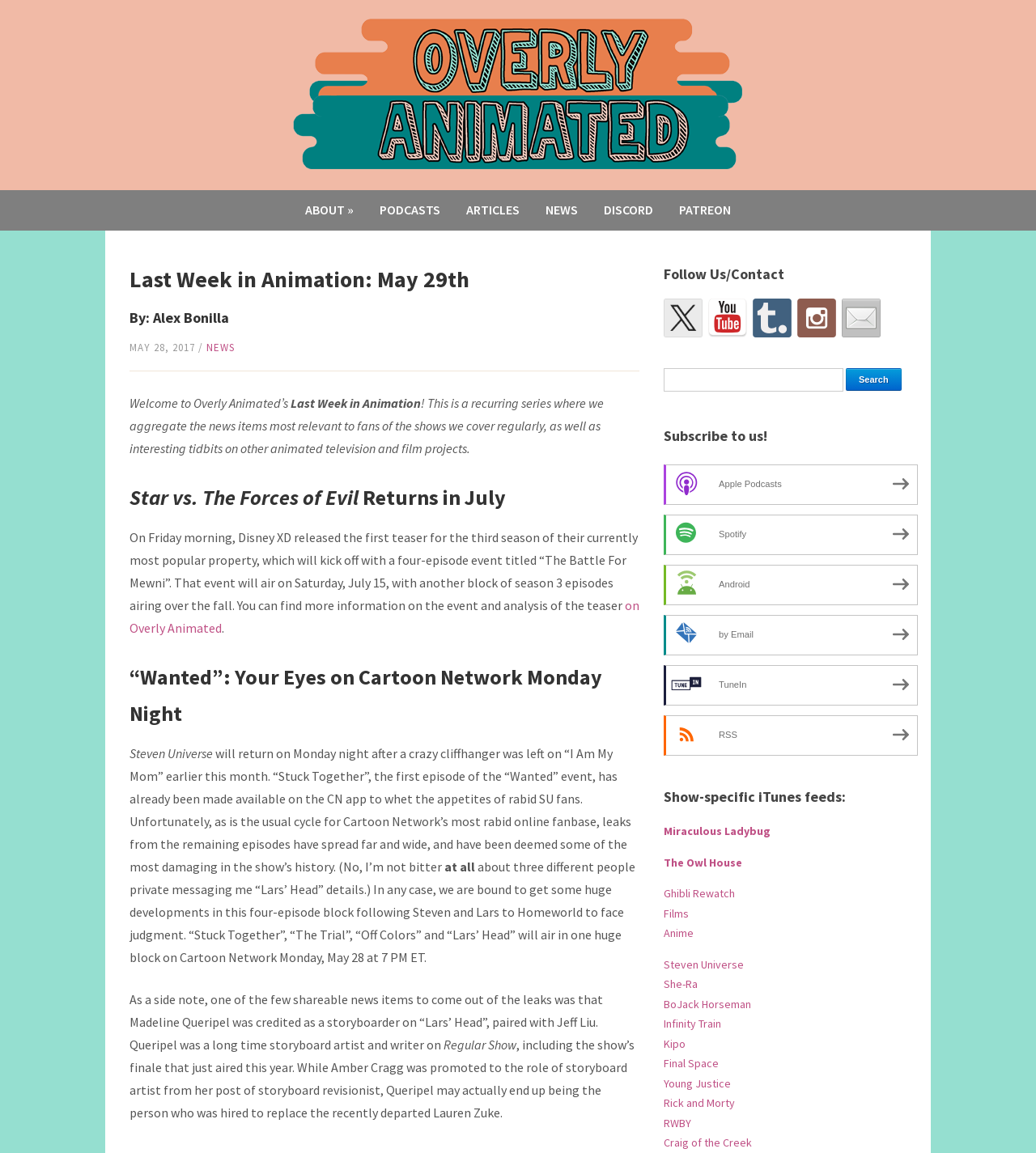Identify the bounding box coordinates for the region of the element that should be clicked to carry out the instruction: "Search for something". The bounding box coordinates should be four float numbers between 0 and 1, i.e., [left, top, right, bottom].

[0.816, 0.319, 0.87, 0.339]